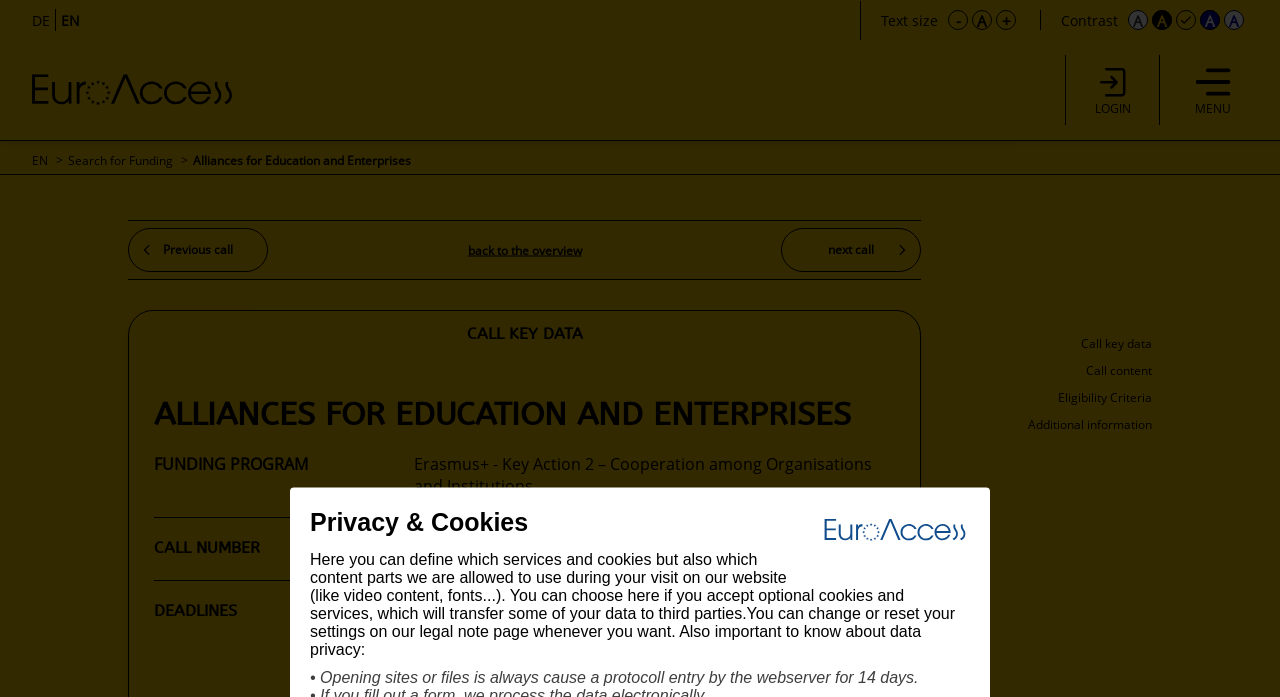Construct a comprehensive description capturing every detail on the webpage.

The webpage is about Alliances for Education and Enterprises, specifically a search for funding through EuroAccess. At the top left, there is a navigation menu with links to switch between German and English languages. Next to it, there are options to adjust the text size and contrast. 

Below the navigation menu, there is a logo of the organization, which is also a link to the home page. On the right side of the logo, there is a login button with an image and the text "LOGIN". 

Further down, there is a menu button with an image and the text "MENU". On the left side, there are links to switch between English and German languages, and a link to "Search for Funding". 

The main content of the page is divided into sections. The first section has links to "Call key data", "Call content", "Eligibility Criteria", and "Additional information". Below it, there are links to navigate to the previous and next calls. 

The next section has headings for "CALL KEY DATA" and "ALLIANCES FOR EDUCATION AND ENTERPRISES". It also displays information about a funding program, including the program name, call number, and deadlines. 

At the bottom of the page, there is an image of the Euro Access logo, a heading for "Privacy & Cookies", and a paragraph explaining how the website uses cookies and services. There is also a note about data privacy, stating that opening sites or files will create a protocol entry by the web server for 14 days.